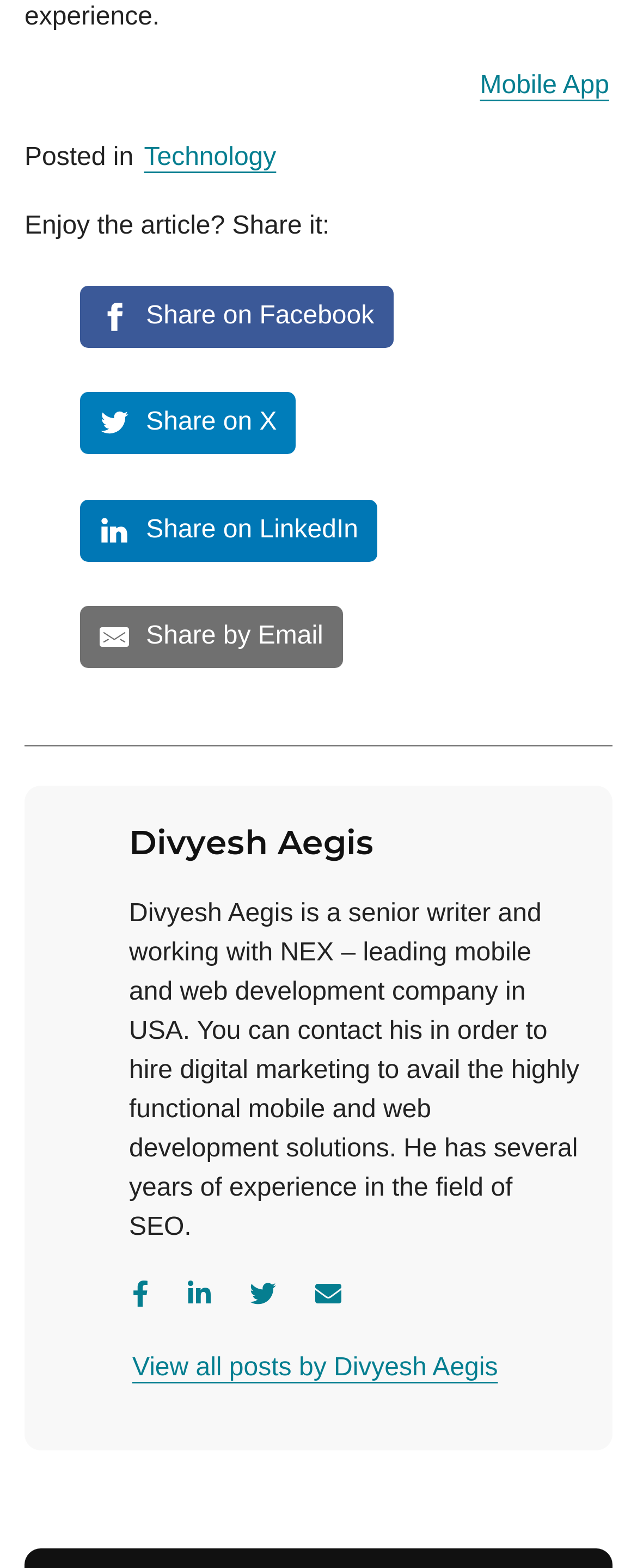Using the details from the image, please elaborate on the following question: What is the purpose of the links at the bottom of the article?

The links at the bottom of the article, namely 'Share on Facebook', 'Share on X', 'Share on LinkedIn', and 'Share by Email', are intended for sharing the article on various social media platforms and via email.